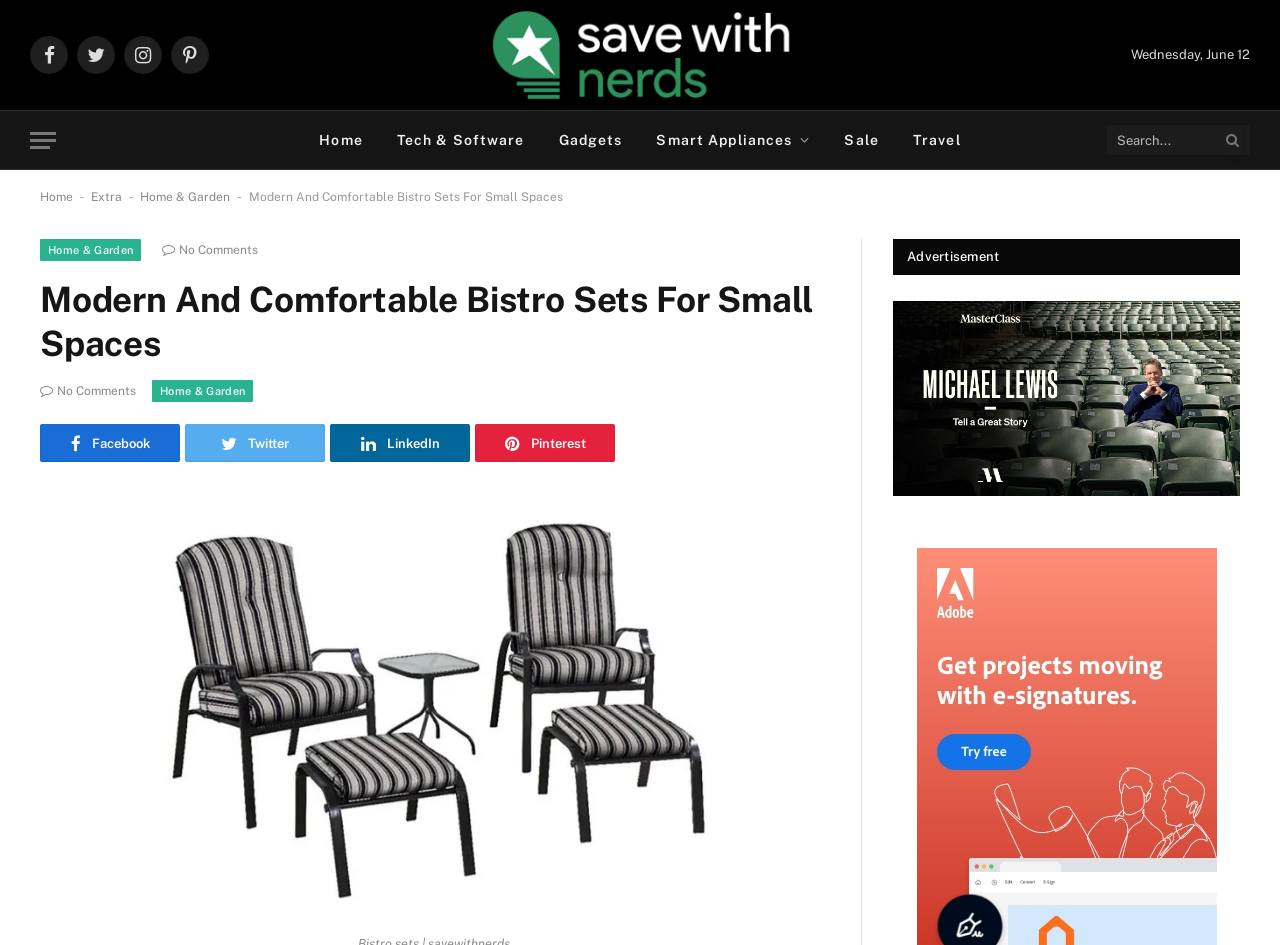Specify the bounding box coordinates of the element's region that should be clicked to achieve the following instruction: "Read the article about TRADEMARK SEARCH IN TURKEY". The bounding box coordinates consist of four float numbers between 0 and 1, in the format [left, top, right, bottom].

None